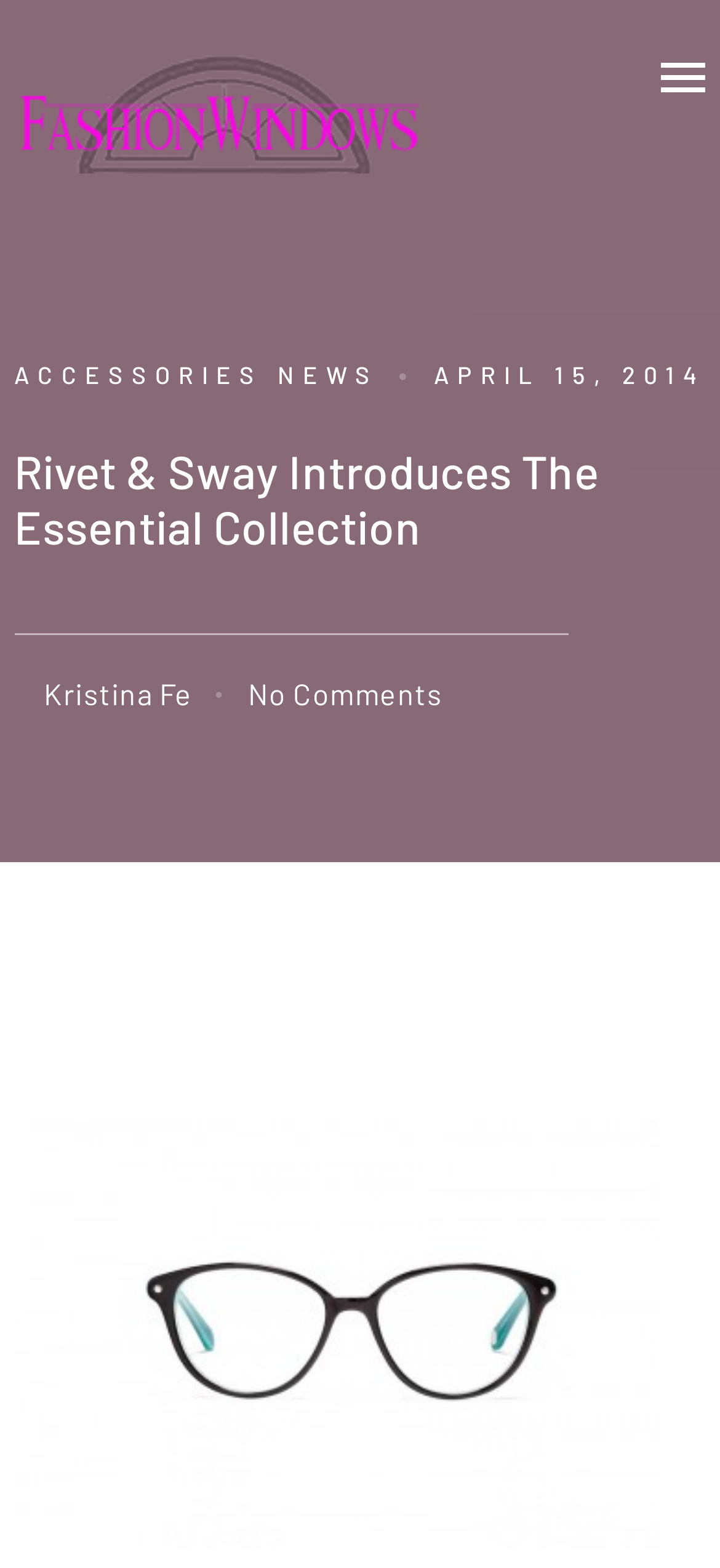Respond to the following question using a concise word or phrase: 
How many links are in the top navigation bar?

3